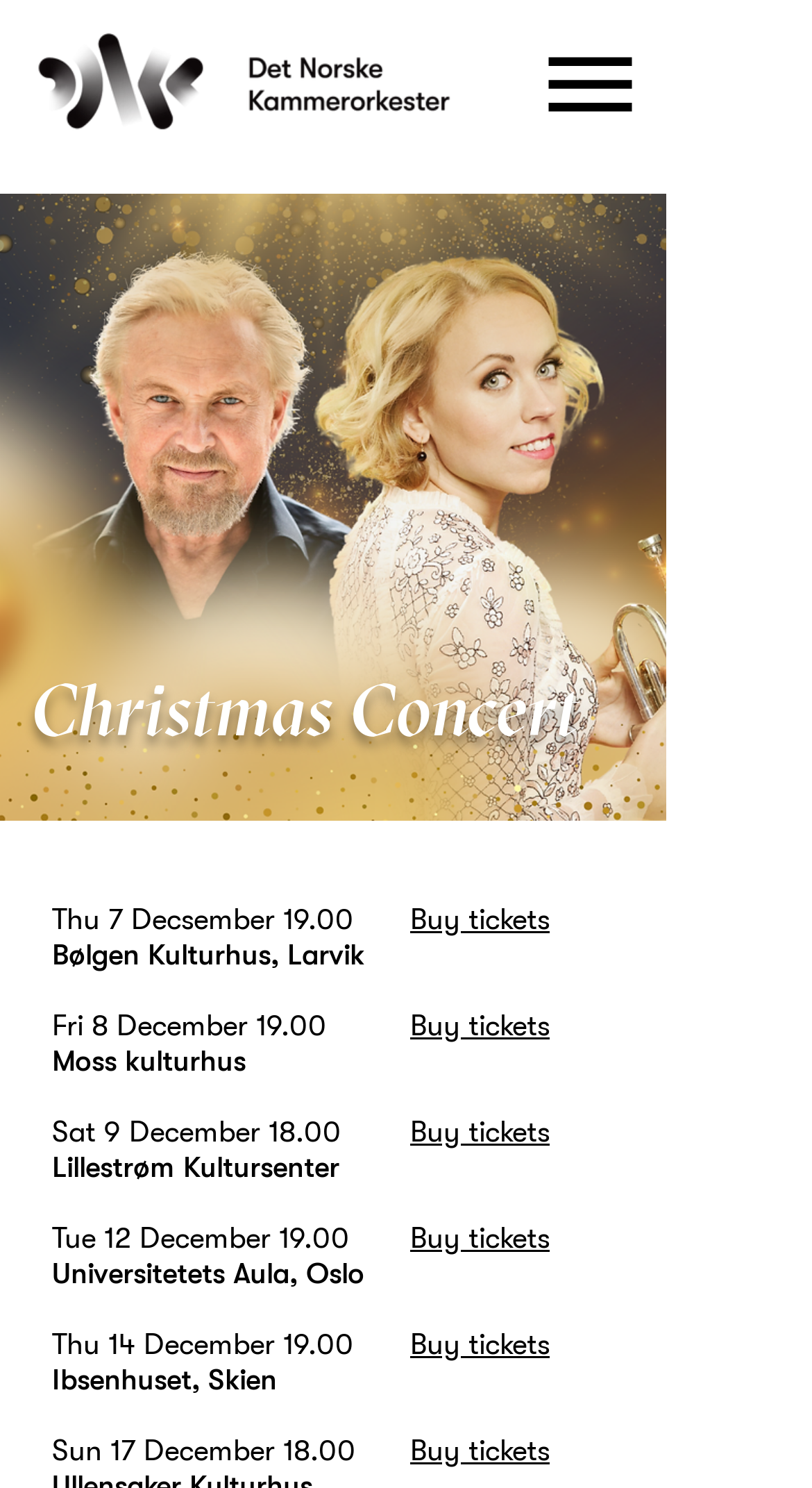Provide an in-depth caption for the webpage.

The webpage is about "Christmas with Tine" and appears to be promoting a Christmas concert event. At the top left corner, there is a logo image with a link. Next to it, on the right side, there is a button with no text. Below the logo, there is a large image of a Christmas concert, taking up most of the width of the page.

The main content of the page is a list of concert dates and locations, presented in a vertical column. Each entry consists of a date and time, followed by a location. The dates and times are "Thu 7 Dec 19.00", "Fri 8 December 19.00", "Sat 9 December 18.00", "Tue 12 December 19.00", "Thu 14 December 19.00", and "Sun 17 December 18.00". The corresponding locations are "Bølgen Kulturhus, Larvik", "Moss kulturhus", "Lillestrøm Kultursenter", "Universitetets Aula, Oslo", "Ibsenhuset, Skien", and no location specified for the last date.

To the right of each concert entry, there is a "Buy tickets" link. There are six "Buy tickets" links in total, each corresponding to one of the concert dates. The links are aligned vertically, with the topmost link corresponding to the first concert date and the bottommost link corresponding to the last concert date.